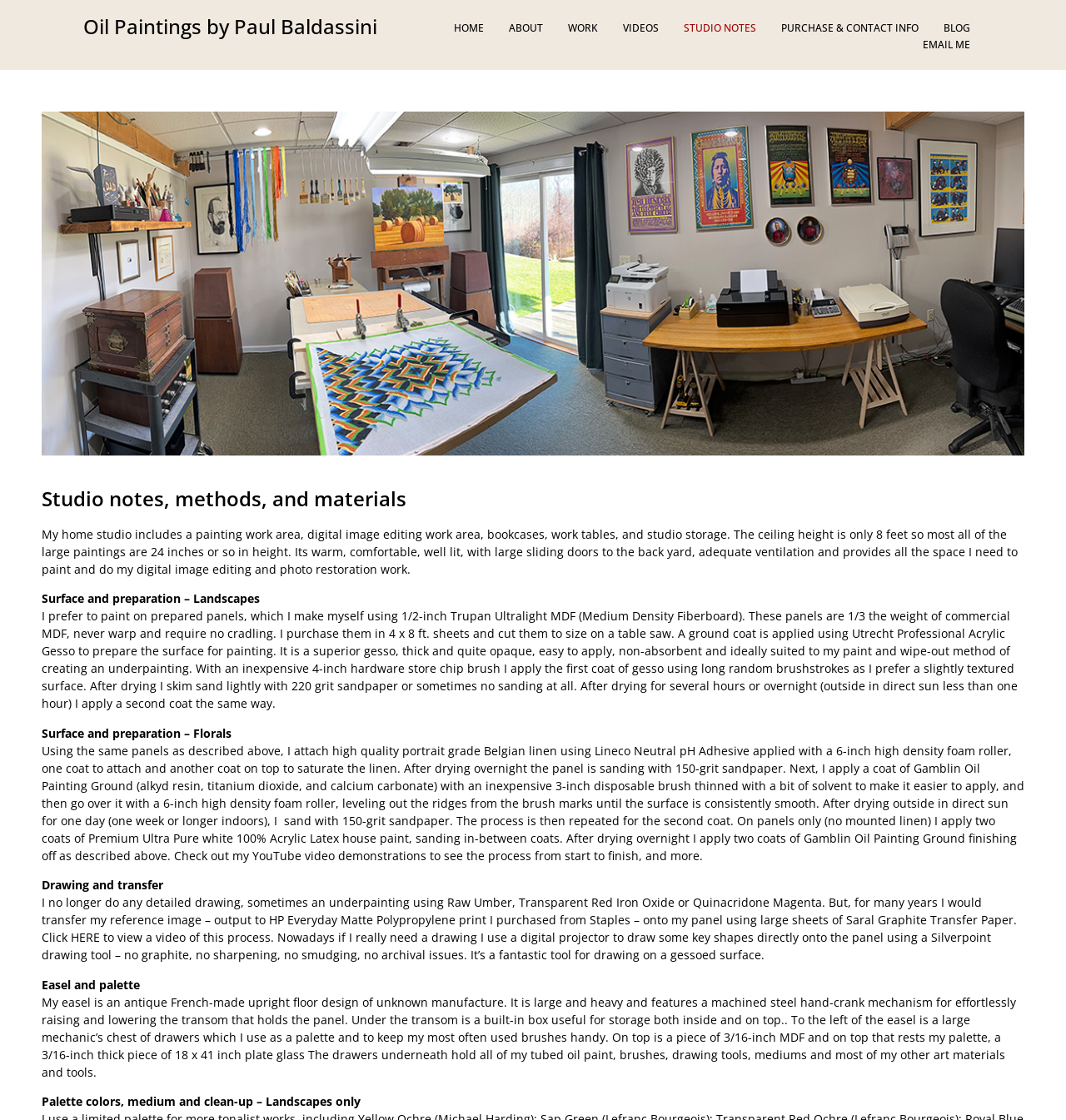Find the coordinates for the bounding box of the element with this description: "Oil Paintings by Paul Baldassini".

[0.078, 0.011, 0.354, 0.036]